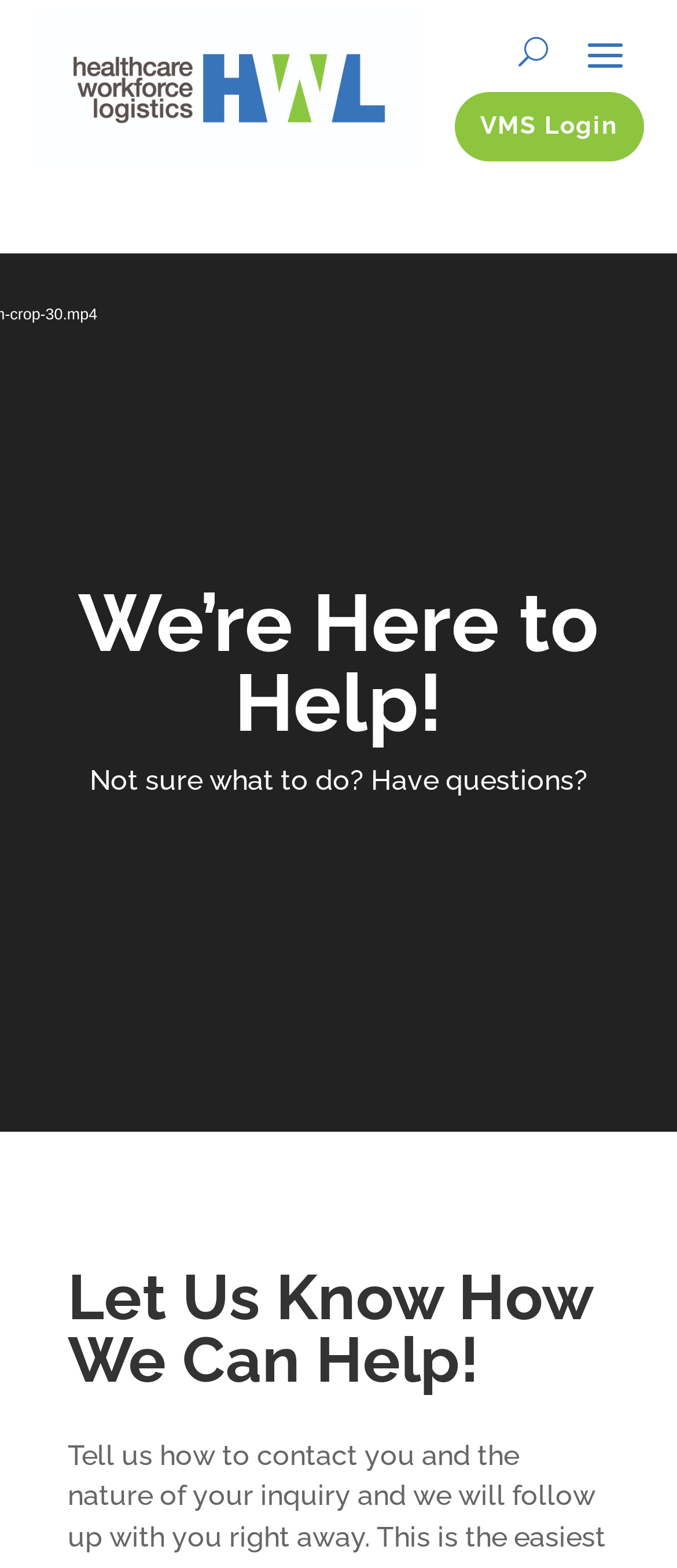Given the following UI element description: "VMS Login", find the bounding box coordinates in the webpage screenshot.

[0.671, 0.058, 0.95, 0.103]